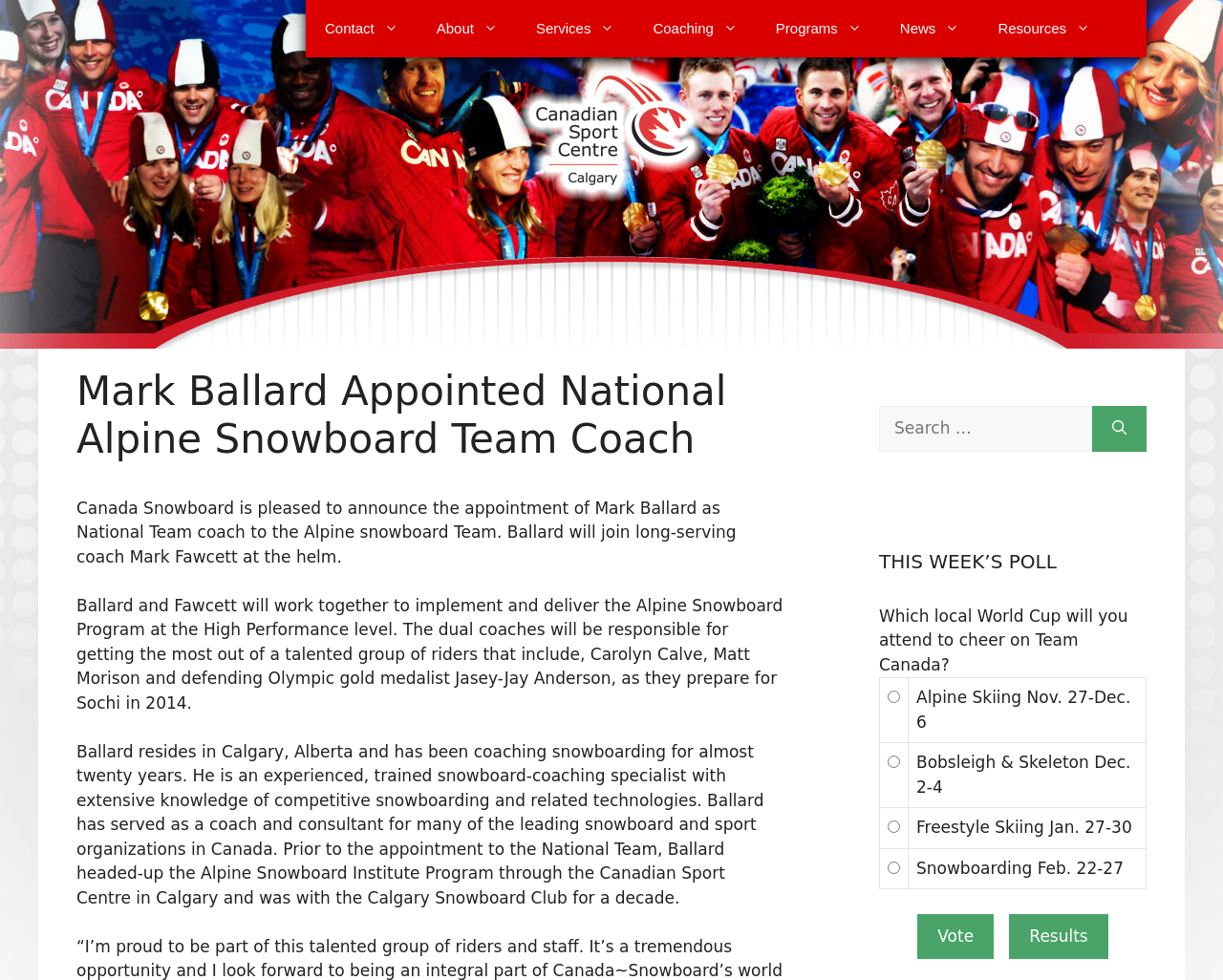What is Mark Ballard's new role? Observe the screenshot and provide a one-word or short phrase answer.

National Team coach